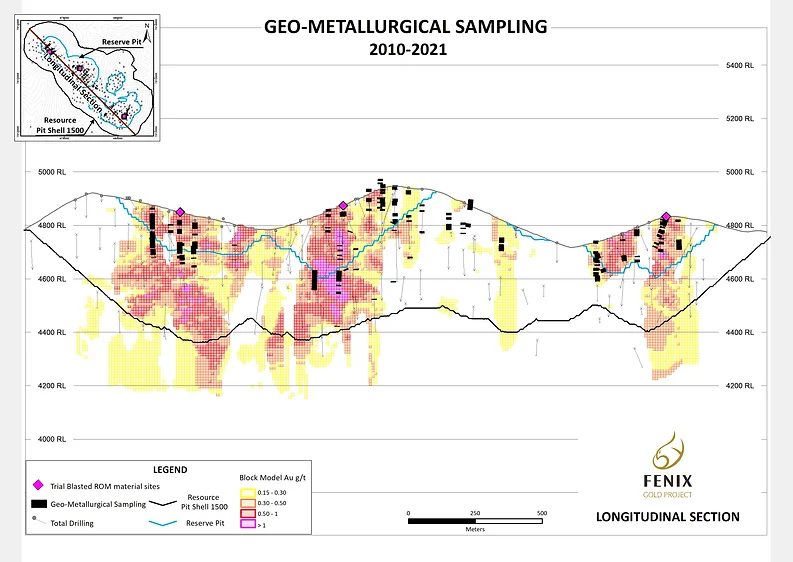Provide a brief response to the question below using one word or phrase:
What is highlighted in the map?

Key geological features